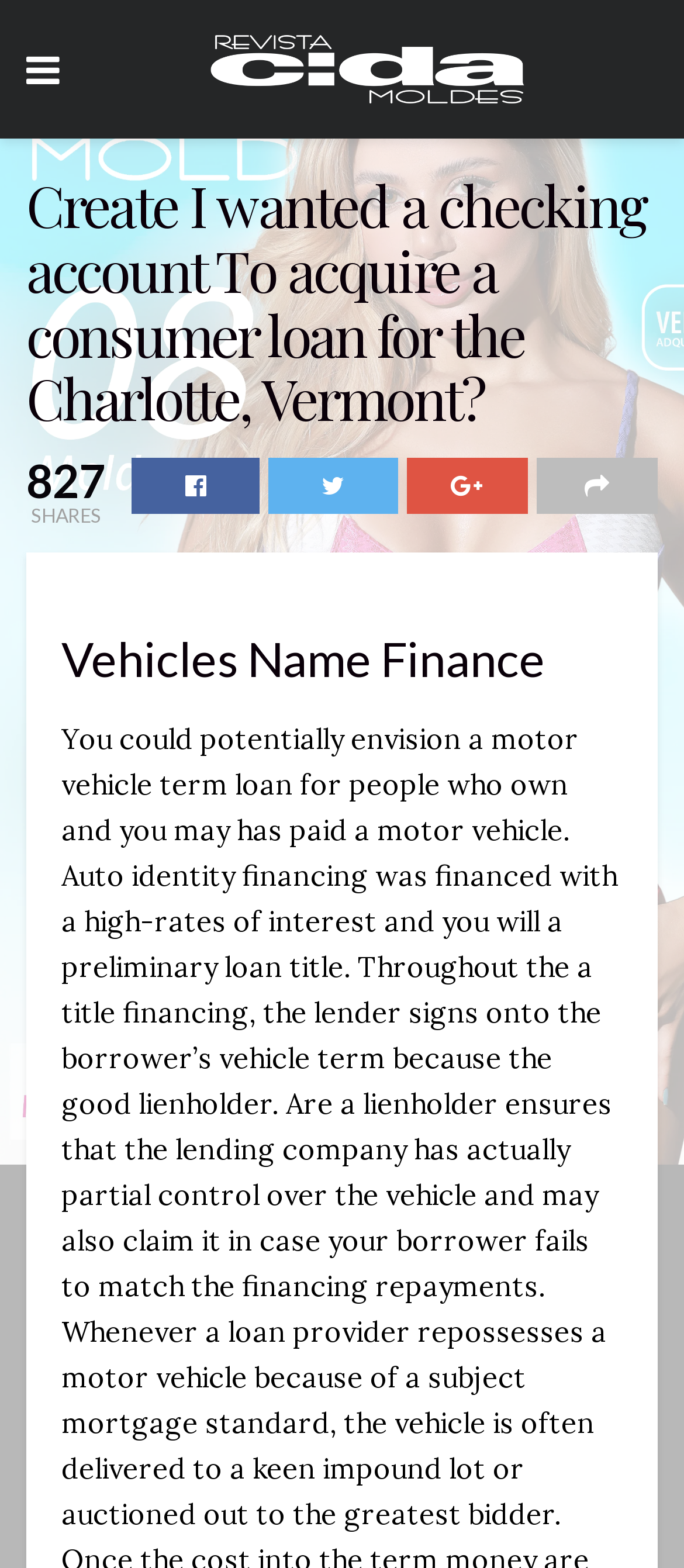How many headings are there on the webpage?
Based on the visual content, answer with a single word or a brief phrase.

2